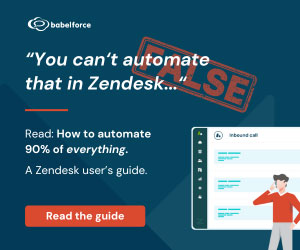What is the title of the guide offered in the advertisement?
Answer with a single word or phrase, using the screenshot for reference.

How to automate 90% of everything